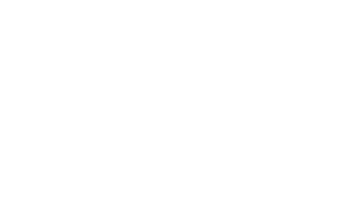Offer a detailed narrative of what is shown in the image.

The image titled "bend oregon" captures the scenic beauty of Bend, Oregon, showcasing the lush landscapes and natural splendor that the region is known for. This picturesque area, nestled between the majestic mountains and winding rivers, is a paradise for outdoor enthusiasts and nature lovers alike. The visual encapsulates the essence of adventure, illustrating the myriad opportunities for exploration and tranquility that Bend offers. Known for its stunning sunsets, vibrant summer activities, and winter sports, this locale invites visitors to enjoy everything from hiking and biking to skiing and fishing. As part of the ultimate guide to exploring Bend, this image serves as a vibrant representation of the region's allure.